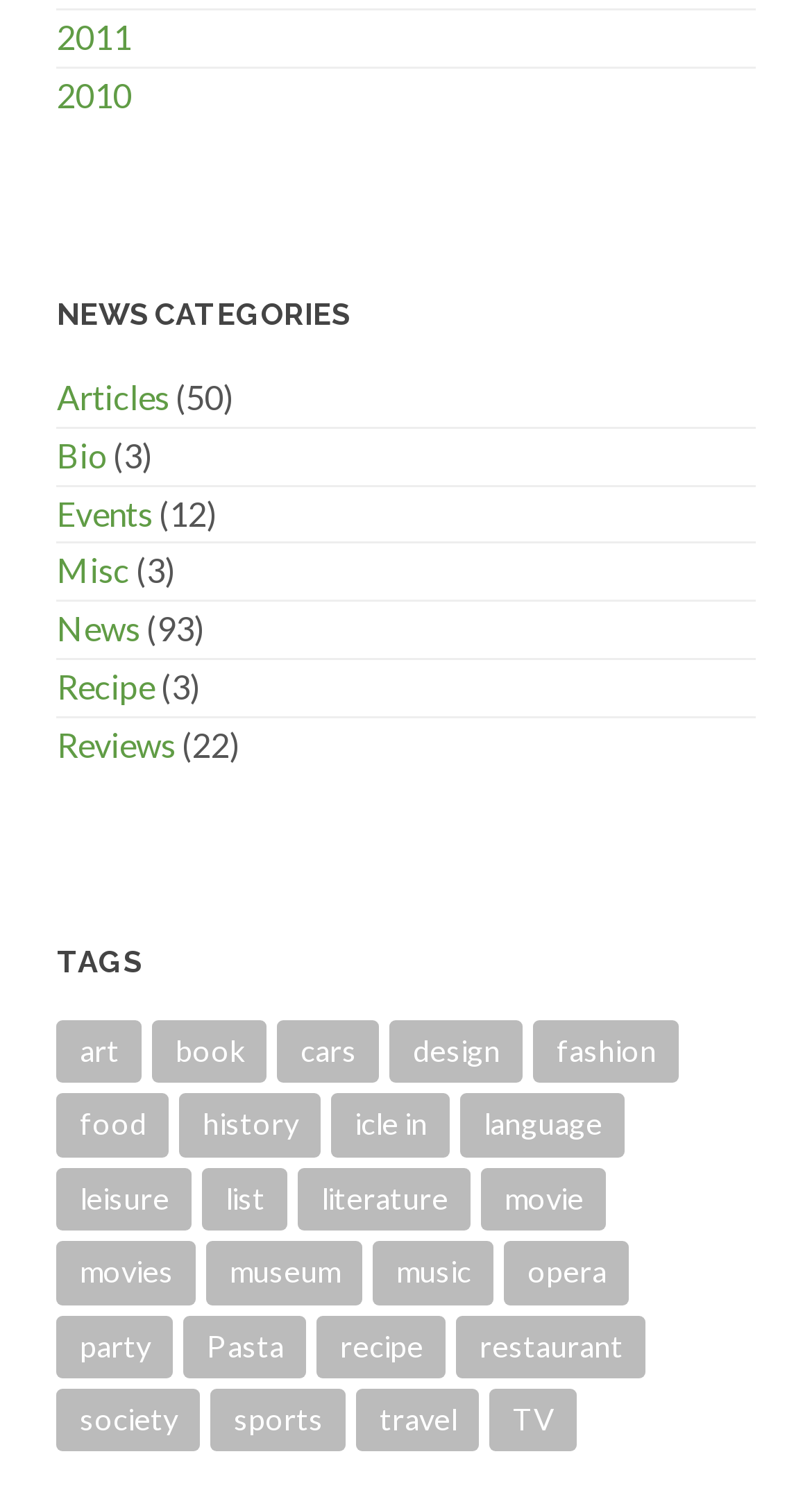What is the second most popular tag?
Refer to the image and provide a detailed answer to the question.

I looked at the order of the tags under the 'TAGS' heading. The second link is 'book', but it doesn't have a number in parentheses. The next link with a number is 'list', which has 12 in parentheses, indicating that it is the second most popular tag.